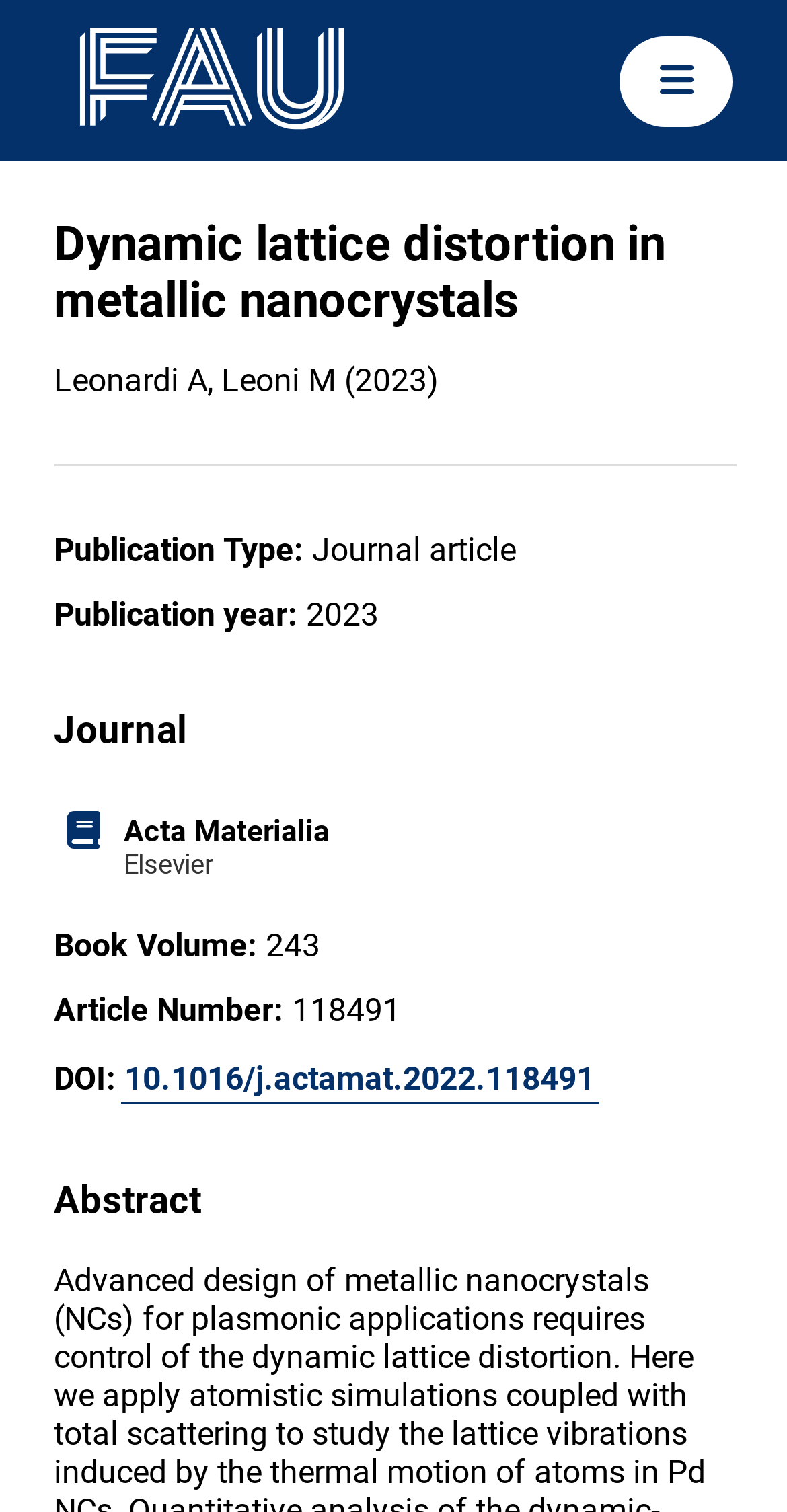Using the provided description: "alt="FAU-Logo"", find the bounding box coordinates of the corresponding UI element. The output should be four float numbers between 0 and 1, in the format [left, top, right, bottom].

[0.068, 0.002, 0.468, 0.105]